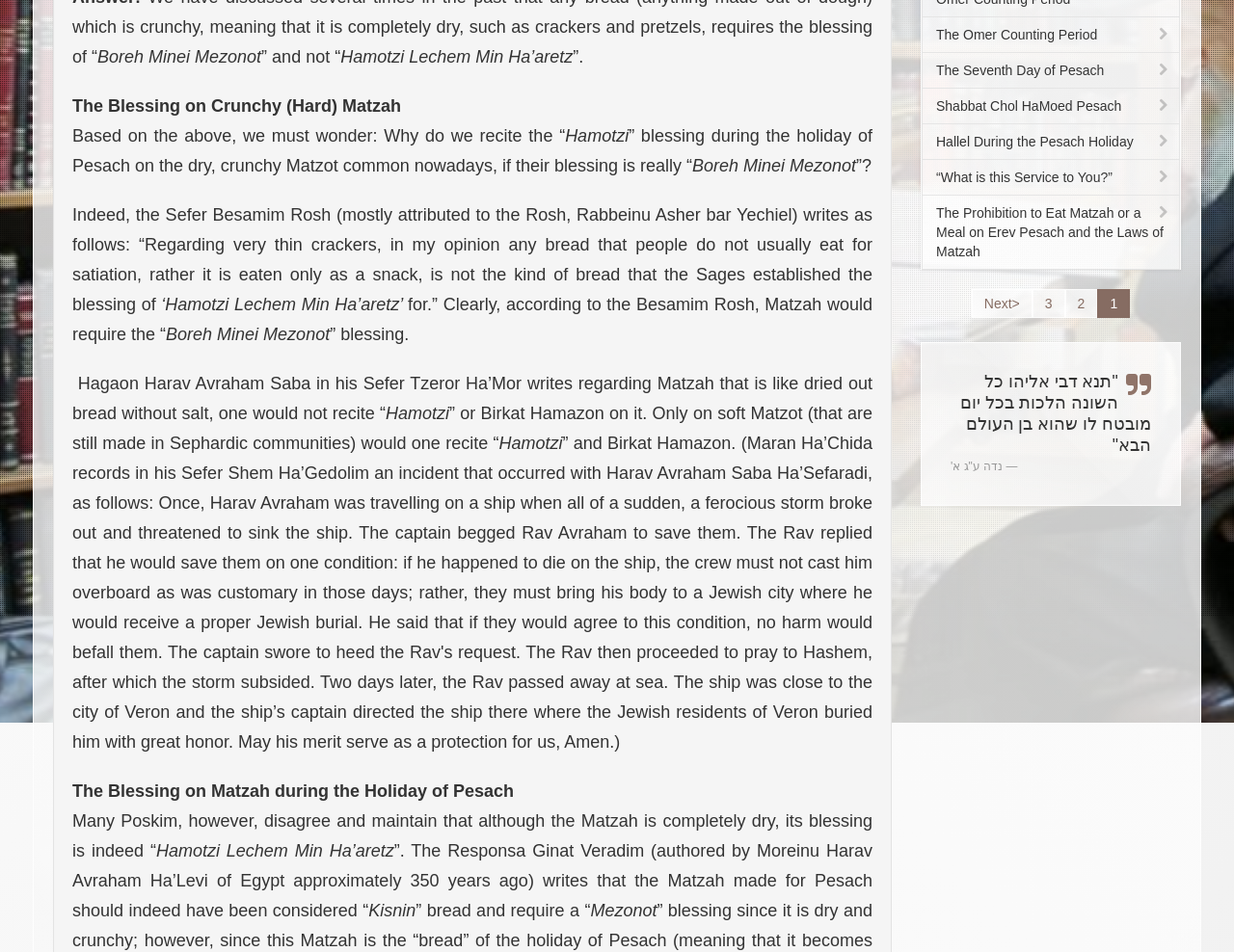Return the bounding box coordinates of the UI element that corresponds to this description: "Next>". The coordinates must be given as four float numbers in the range of 0 and 1, [left, top, right, bottom].

[0.787, 0.304, 0.837, 0.334]